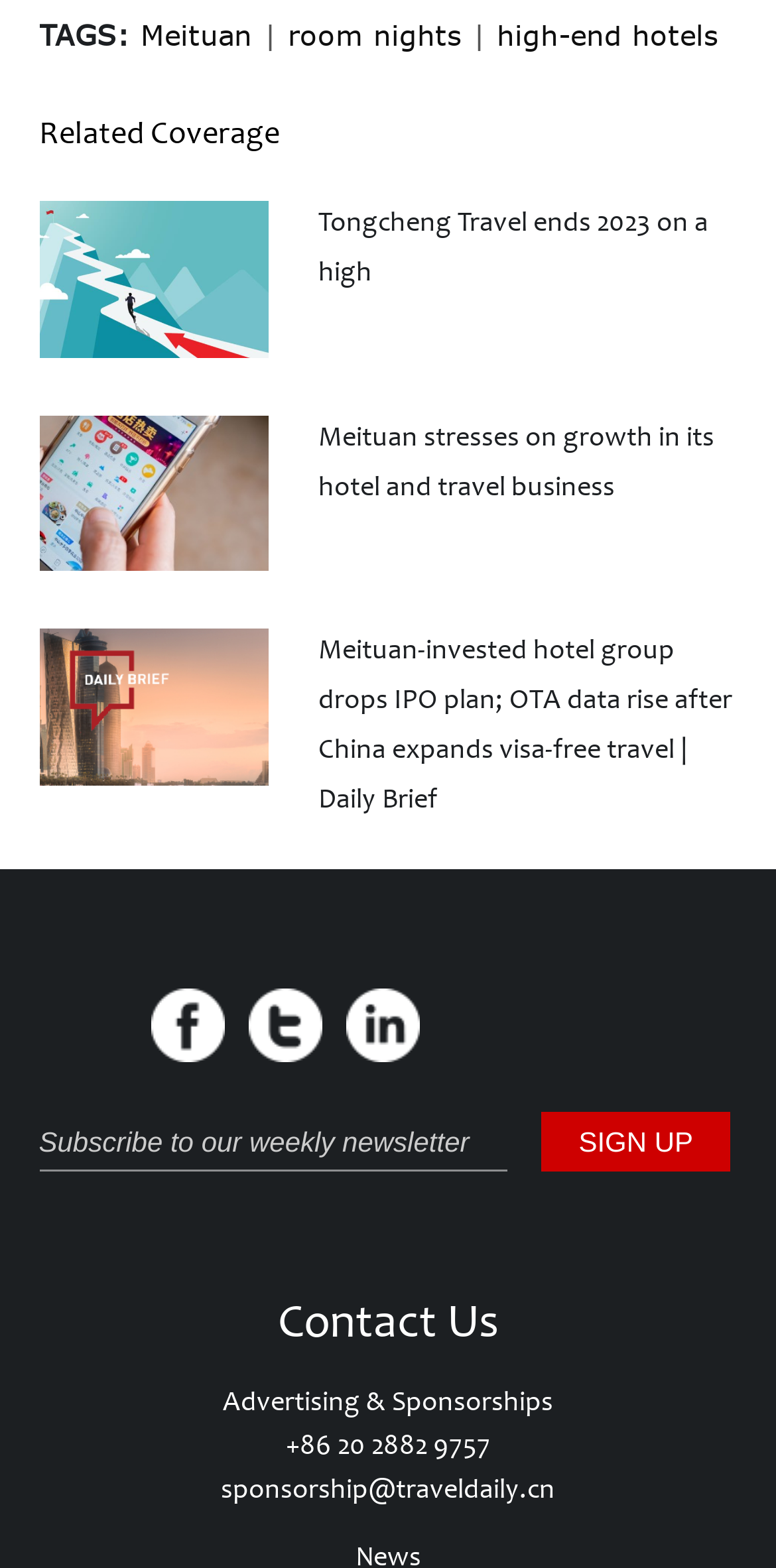Please identify the bounding box coordinates of the element's region that should be clicked to execute the following instruction: "Sign up for the newsletter". The bounding box coordinates must be four float numbers between 0 and 1, i.e., [left, top, right, bottom].

[0.698, 0.709, 0.941, 0.747]